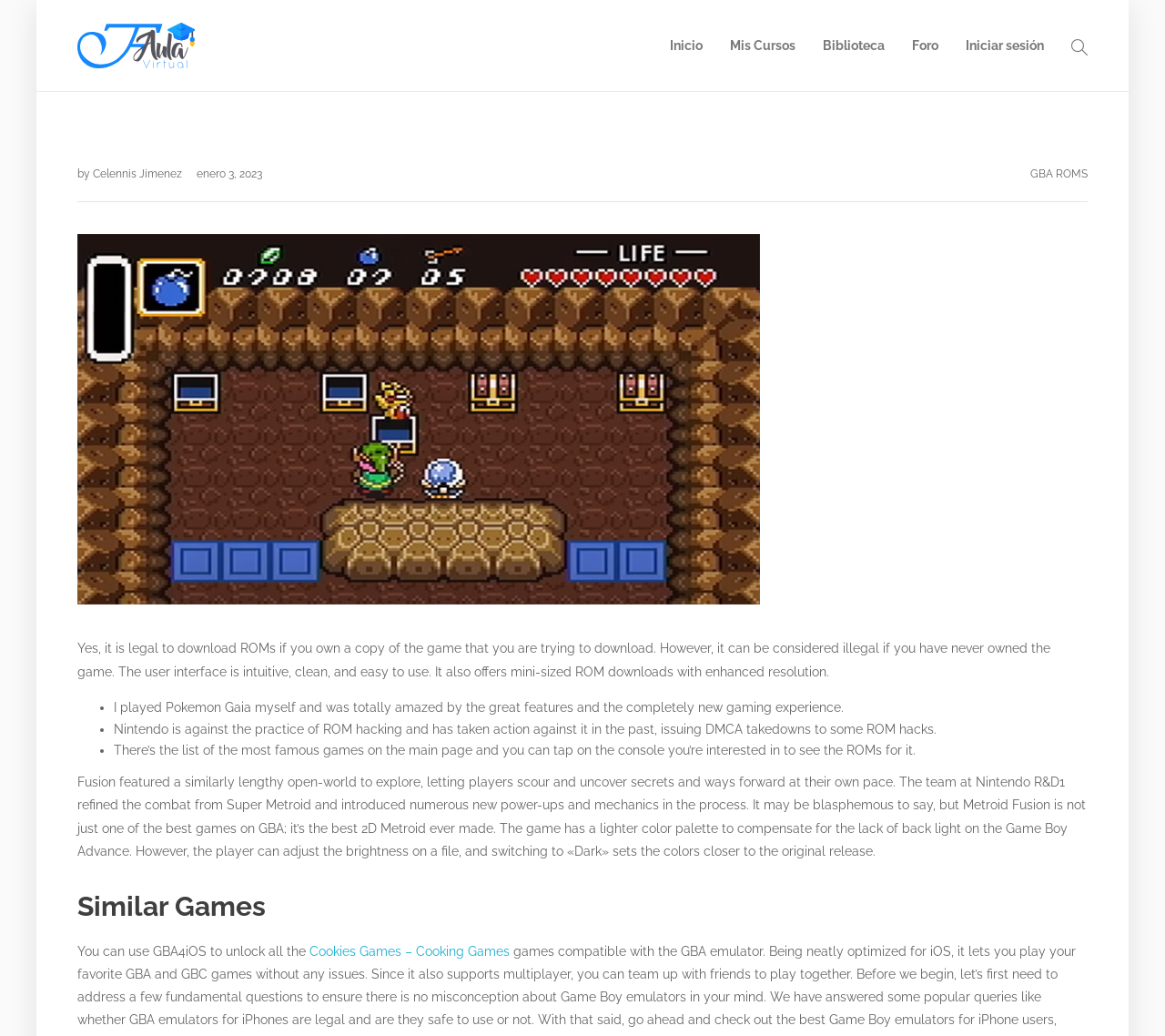Locate the bounding box coordinates of the item that should be clicked to fulfill the instruction: "View the calendar for June 2024".

None